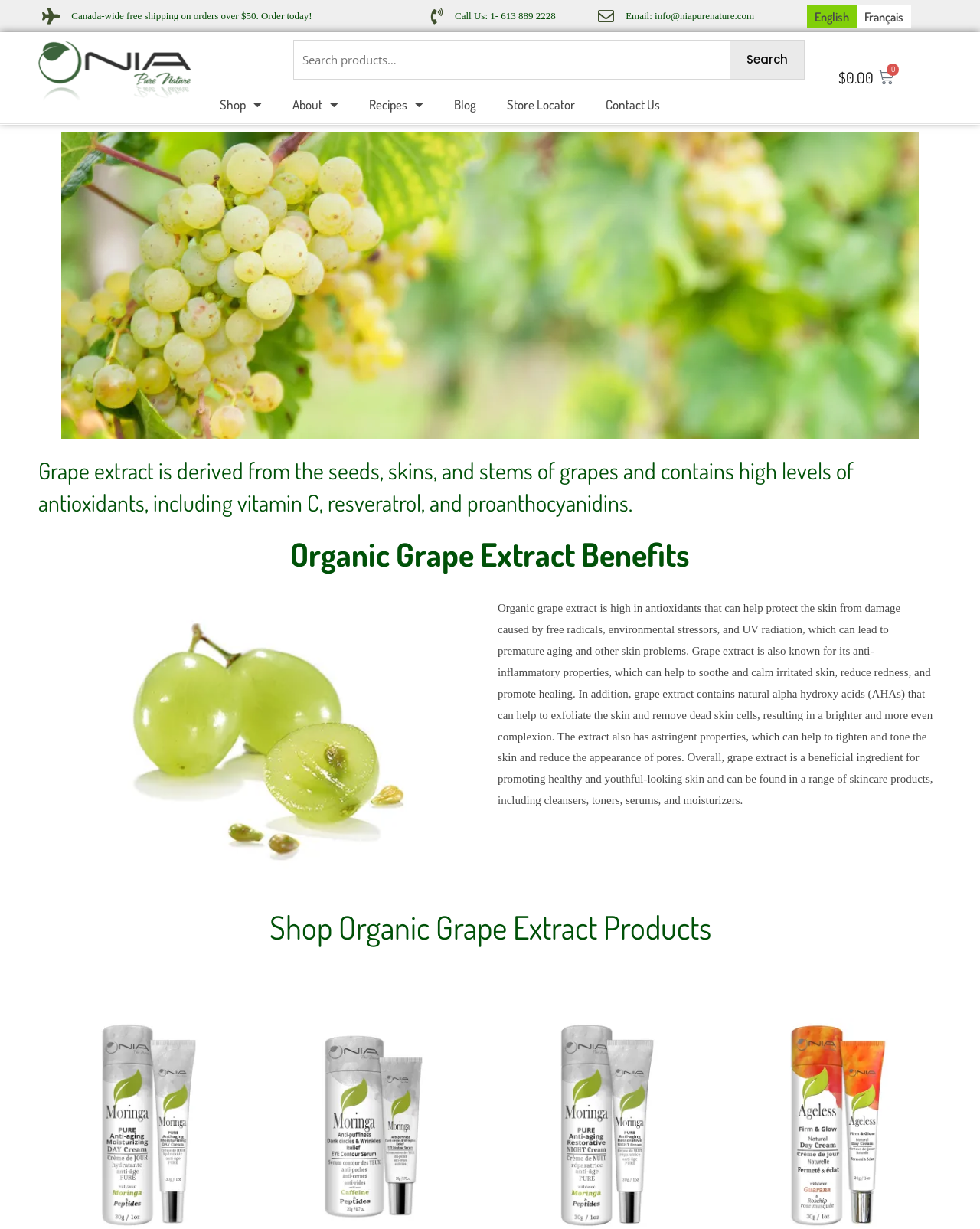Specify the bounding box coordinates of the area to click in order to execute this command: 'Search for a term'. The coordinates should consist of four float numbers ranging from 0 to 1, and should be formatted as [left, top, right, bottom].

None